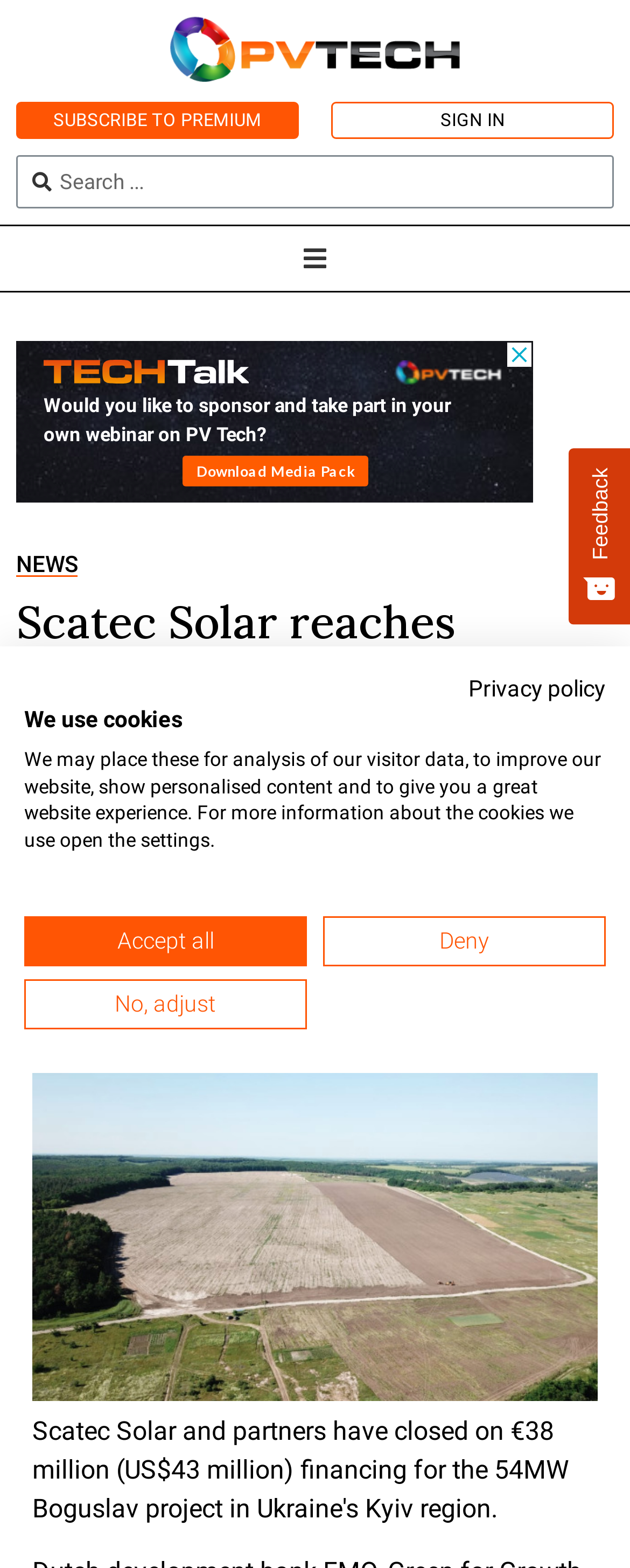Determine the bounding box coordinates for the area that needs to be clicked to fulfill this task: "Read news". The coordinates must be given as four float numbers between 0 and 1, i.e., [left, top, right, bottom].

[0.026, 0.353, 0.123, 0.368]